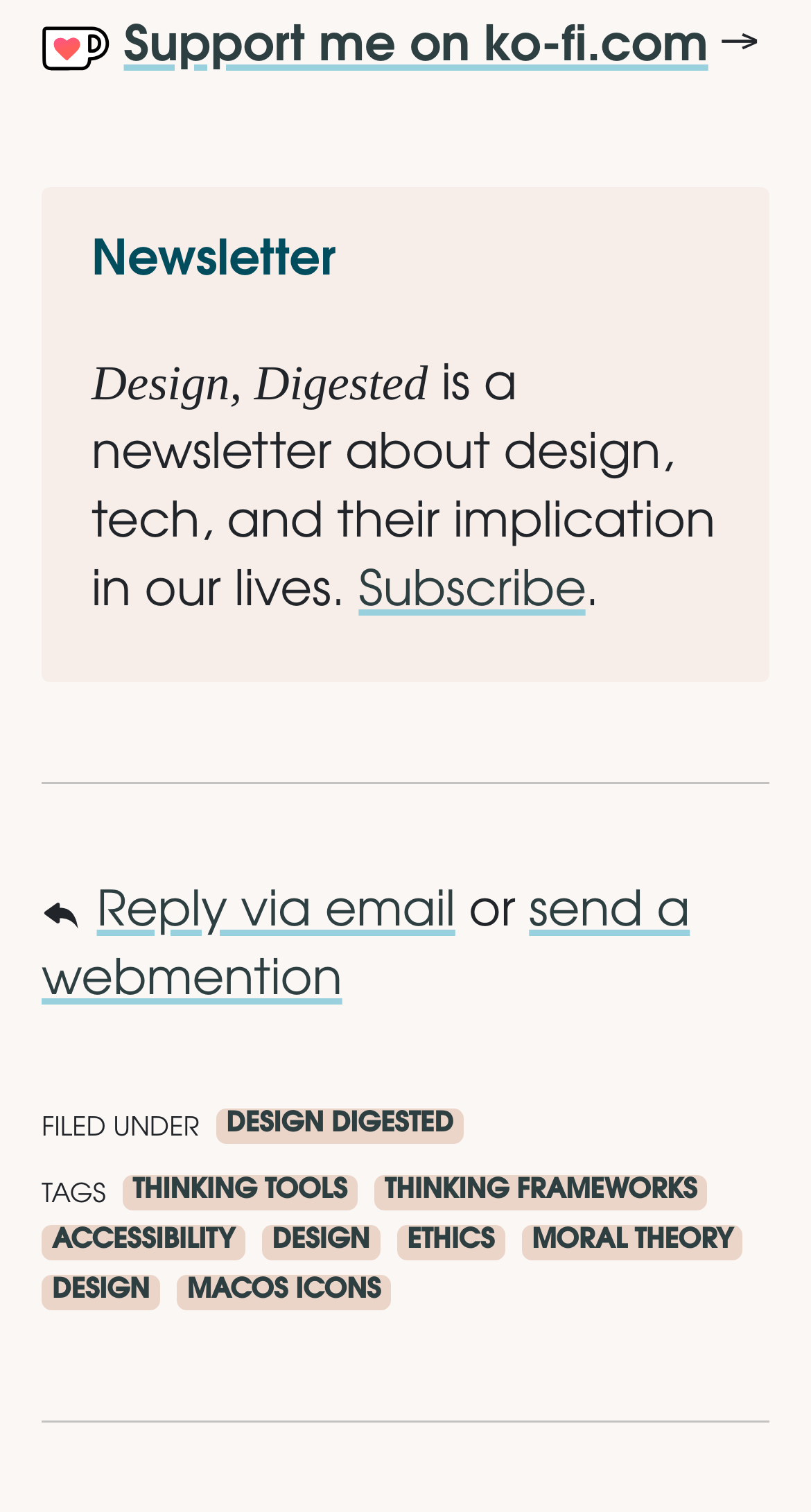Respond concisely with one word or phrase to the following query:
What is the purpose of the separator?

to separate sections